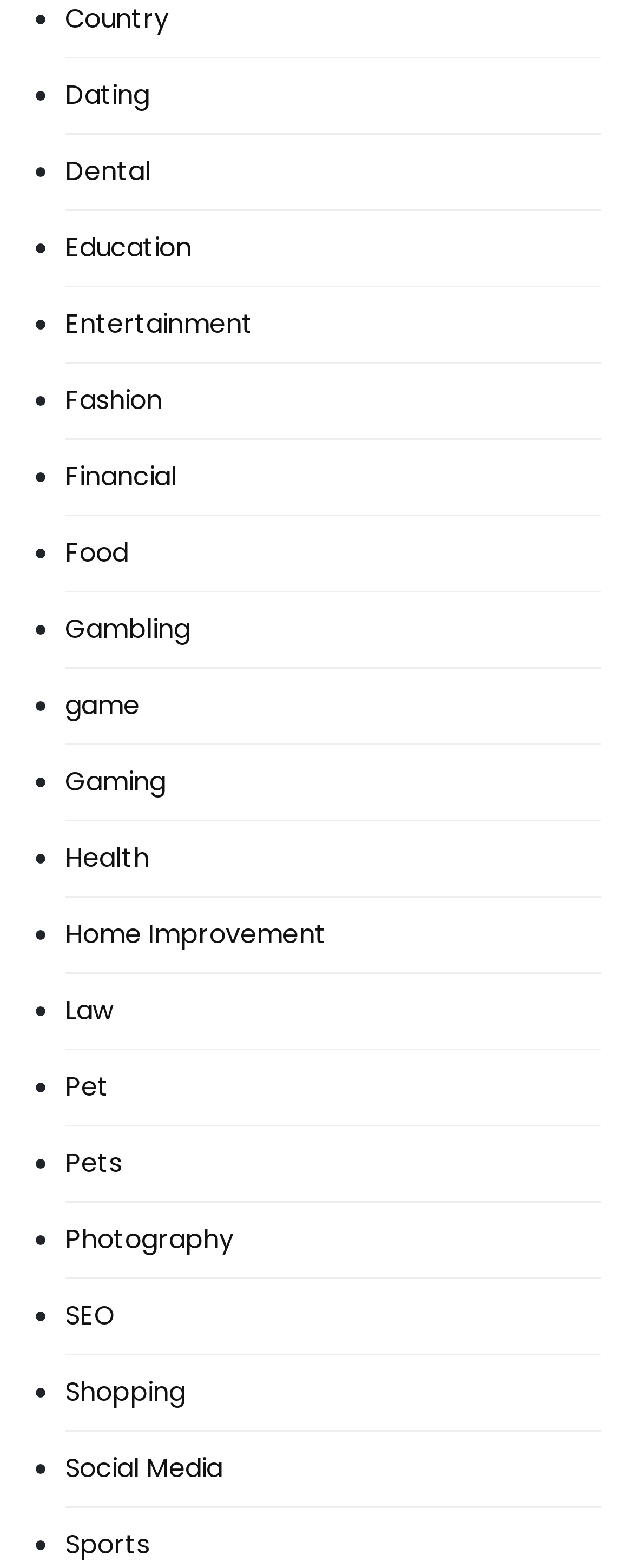What is the first category listed?
Based on the image, please offer an in-depth response to the question.

I looked at the first link on the webpage and found that it is labeled 'Country', which is the first category listed.